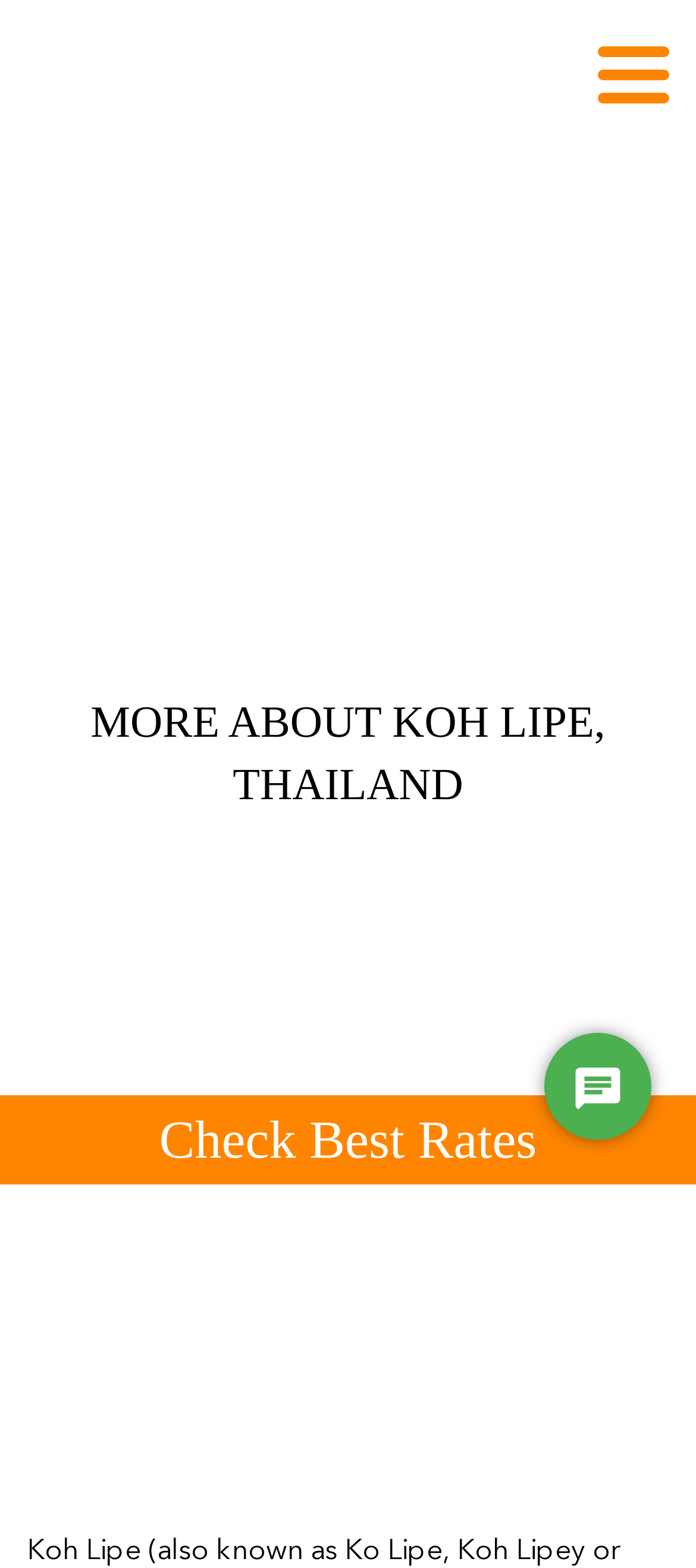Reply to the question with a brief word or phrase: What is the shape of the image above the button?

Rectangle